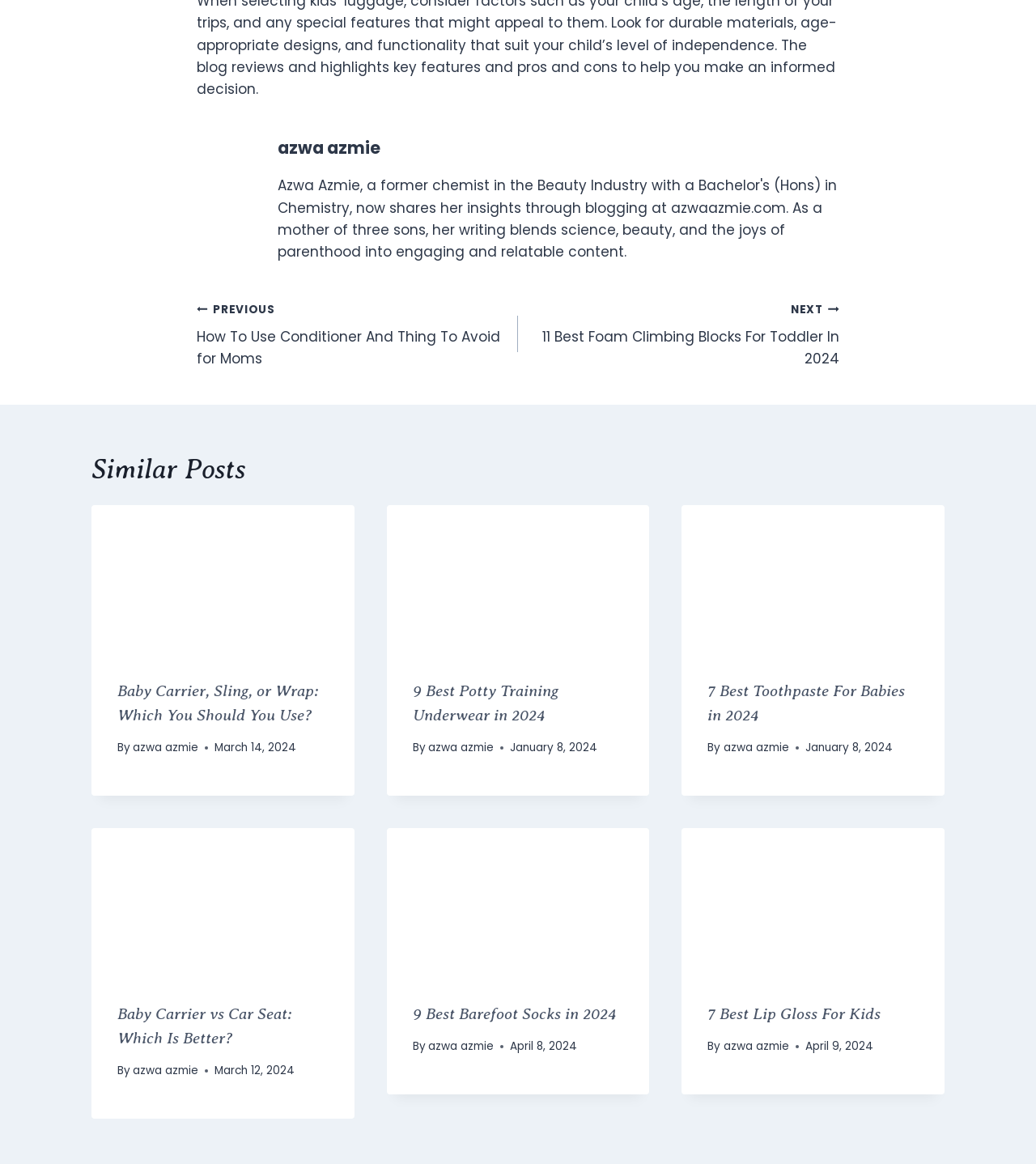Please pinpoint the bounding box coordinates for the region I should click to adhere to this instruction: "click on the 'NEXT 11 Best Foam Climbing Blocks For Toddler In 2024' link".

[0.5, 0.256, 0.81, 0.318]